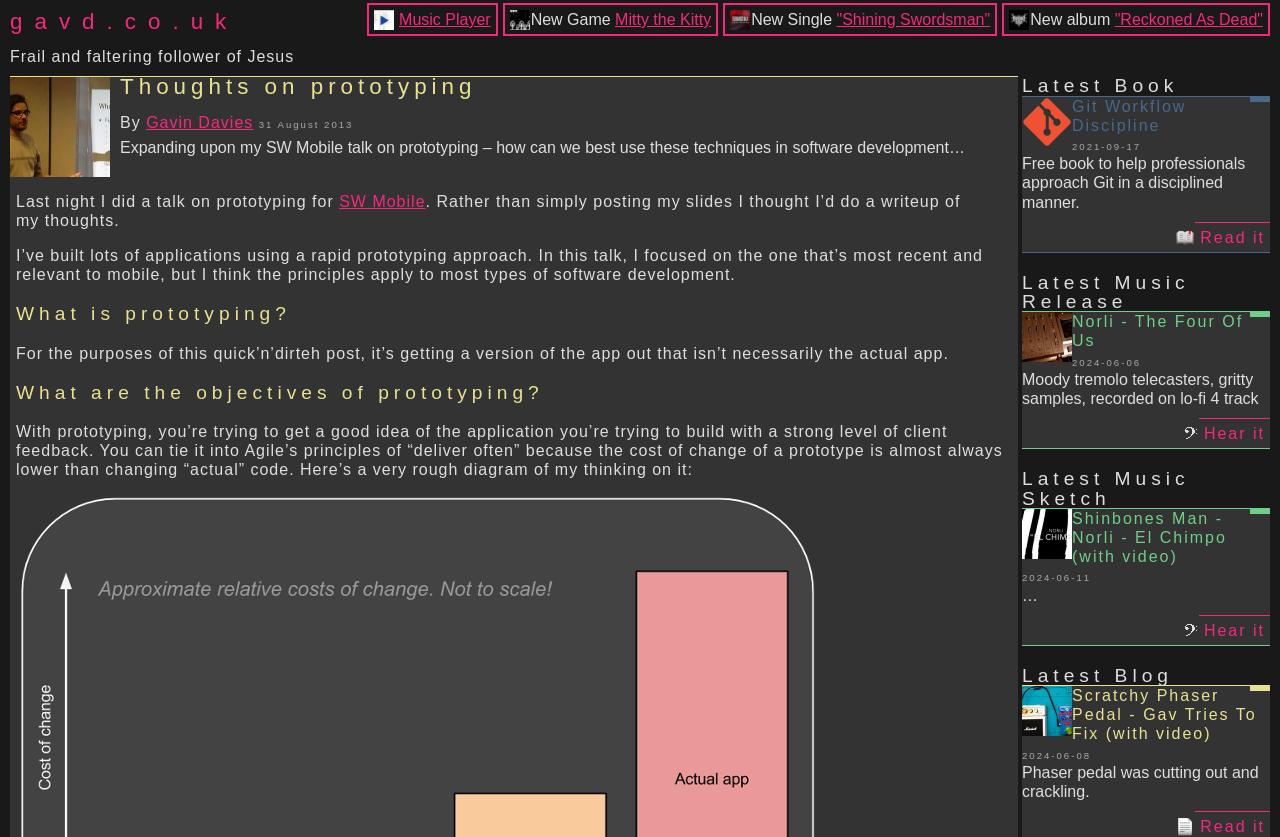Answer the question using only a single word or phrase: 
What is the topic of the blog post 'Scratchy Phaser Pedal - Gav Tries To Fix'?

Fixing a phaser pedal